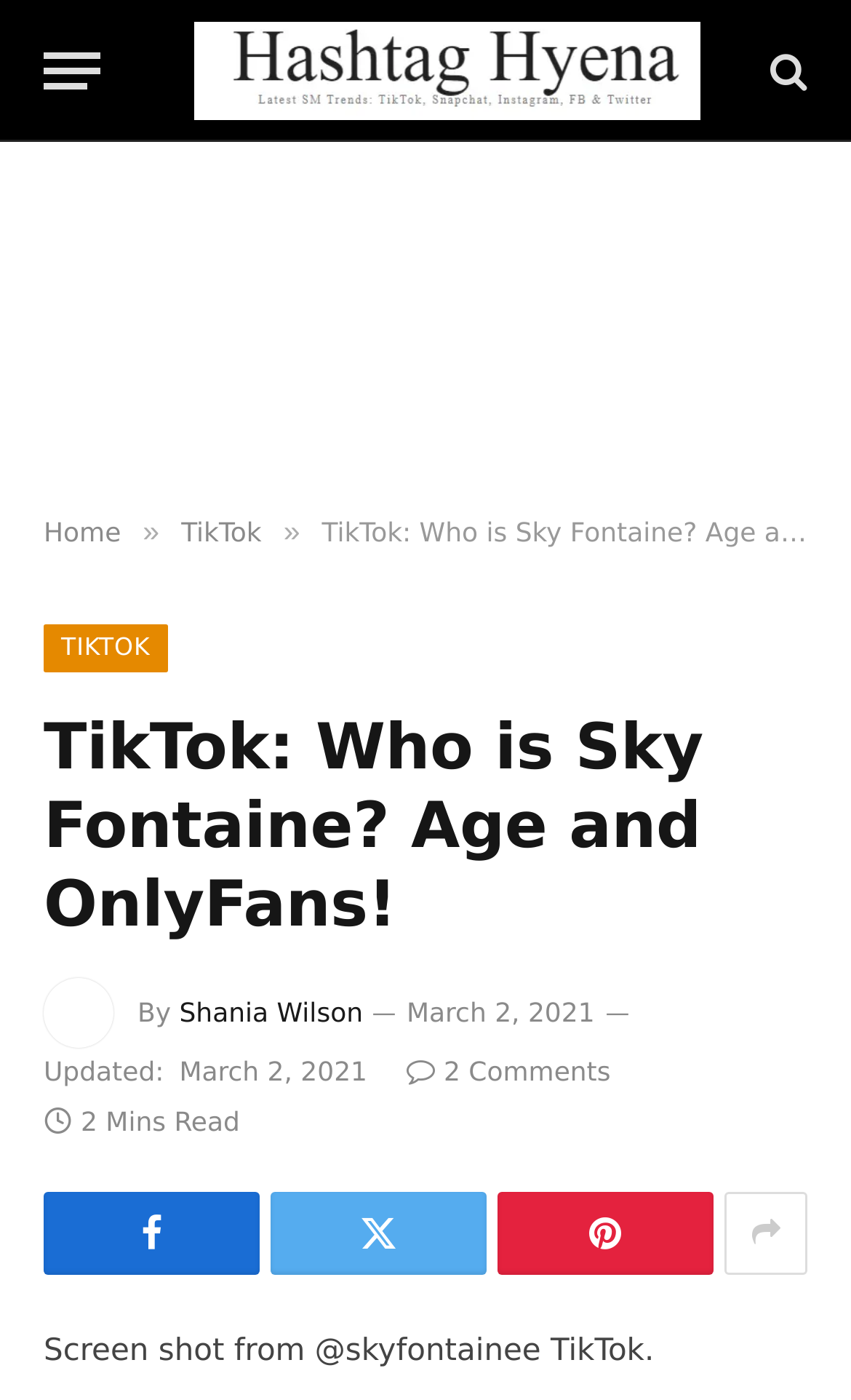Using the information shown in the image, answer the question with as much detail as possible: When was the article updated?

The 'Updated:' text is followed by the time element with the text 'March 2, 2021', indicating that the article was updated on this date.